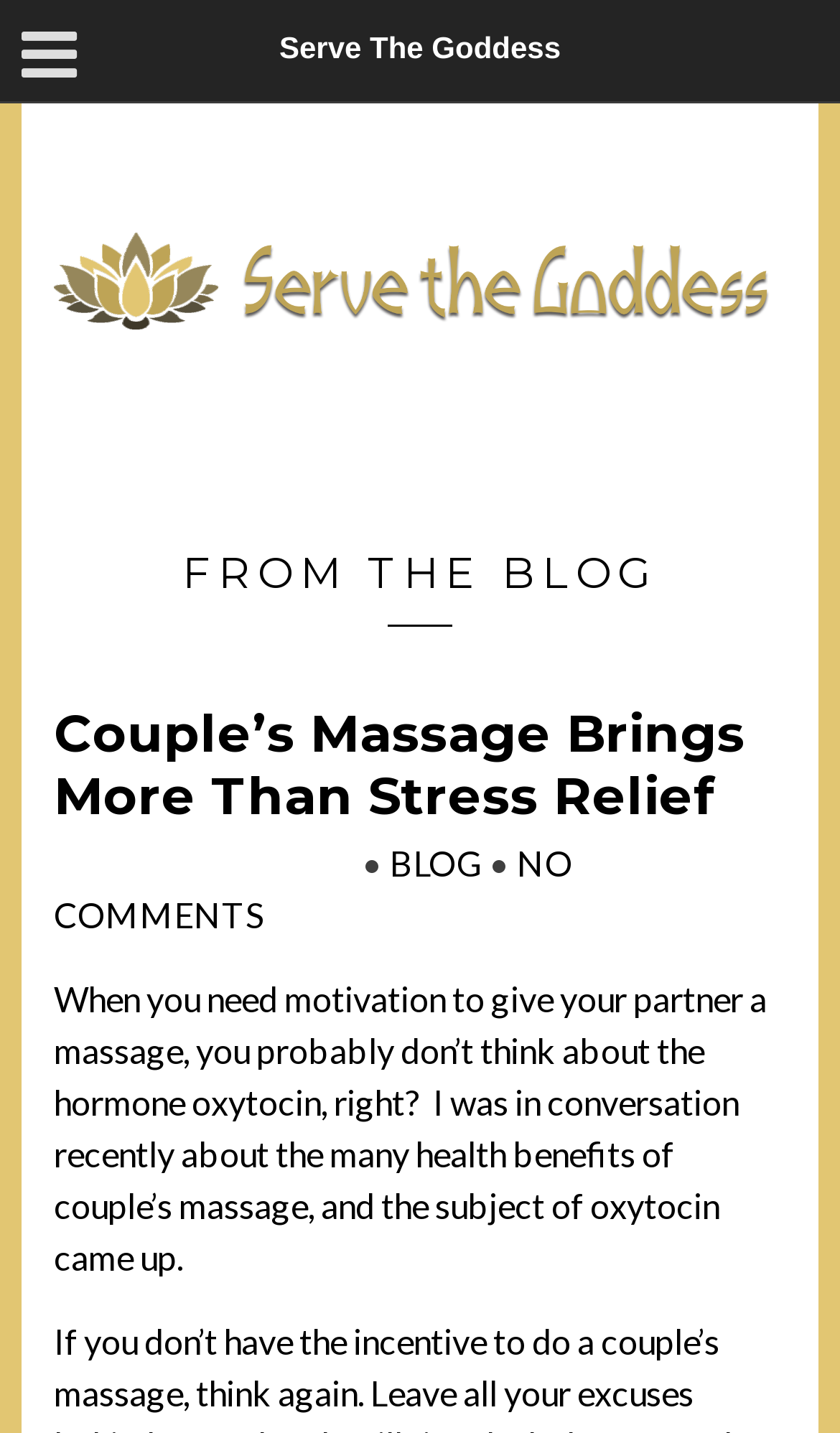How many comments does the blog post have?
Based on the screenshot, provide a one-word or short-phrase response.

NO COMMENTS